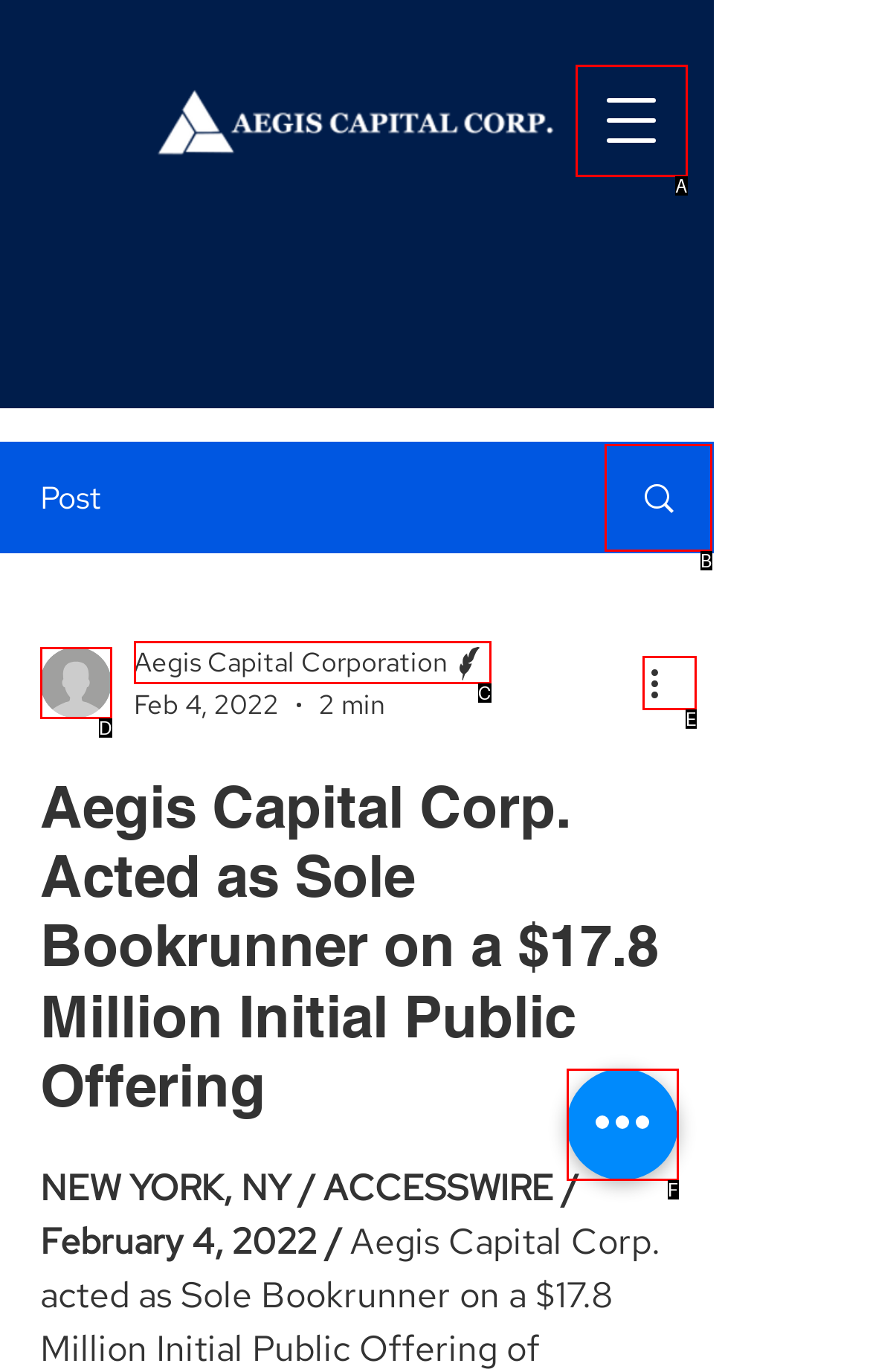Identify the HTML element that corresponds to the following description: parent_node: Aegis Capital Corporation. Provide the letter of the correct option from the presented choices.

D